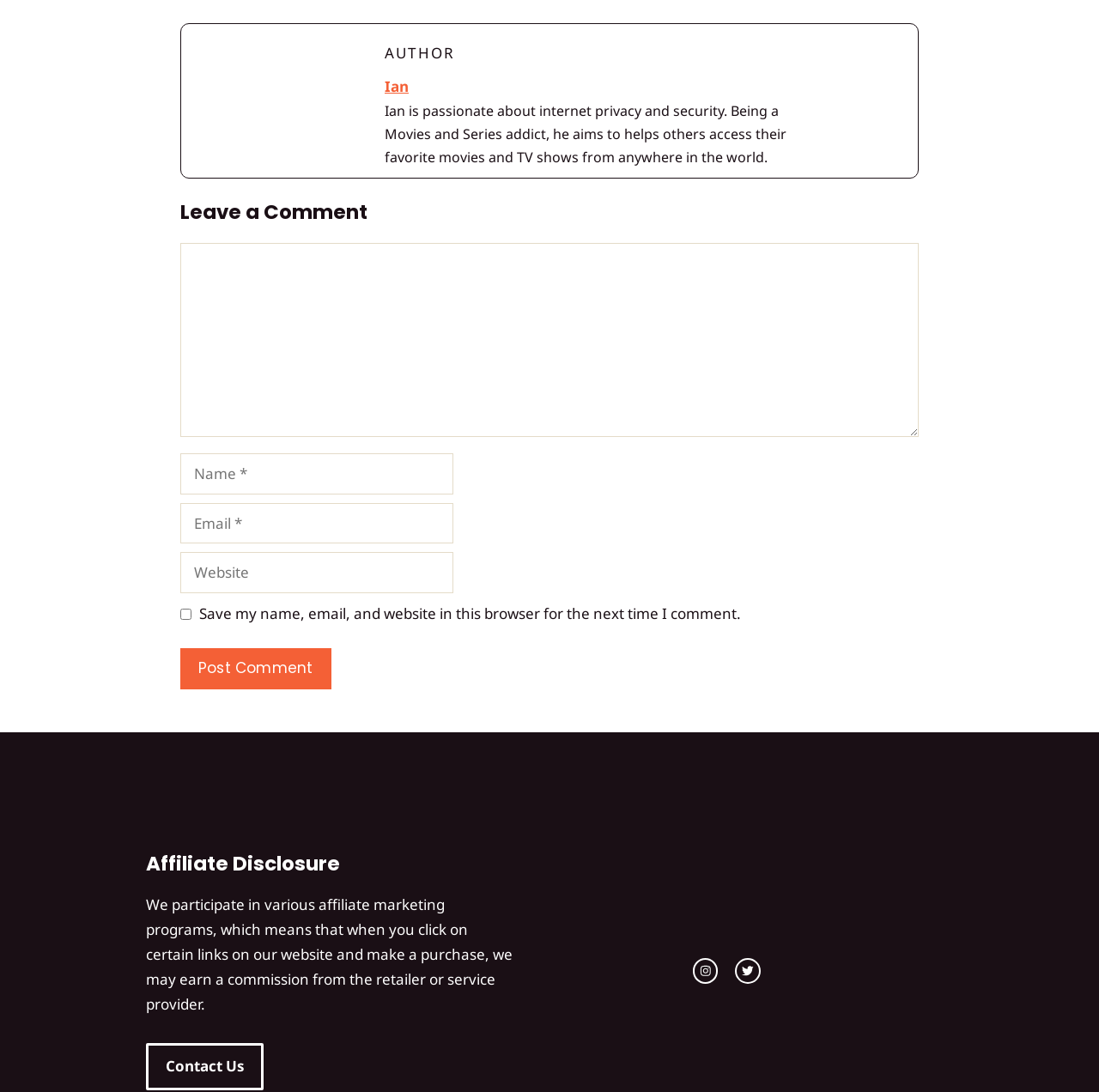Provide a one-word or short-phrase response to the question:
What is the affiliate marketing program about?

Earning commission from retailers